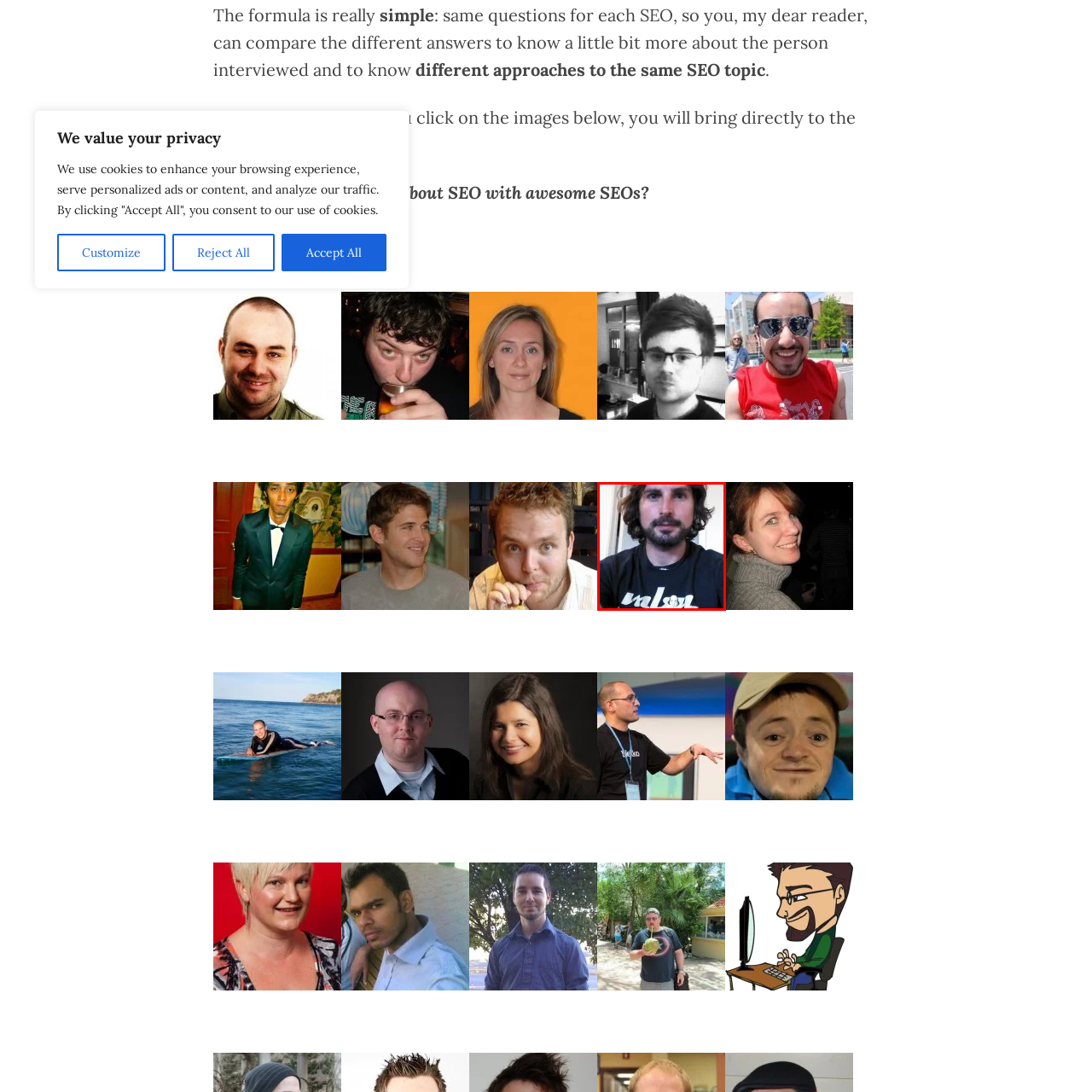What is the background of the image? Observe the image within the red bounding box and give a one-word or short-phrase answer.

Softly blurred